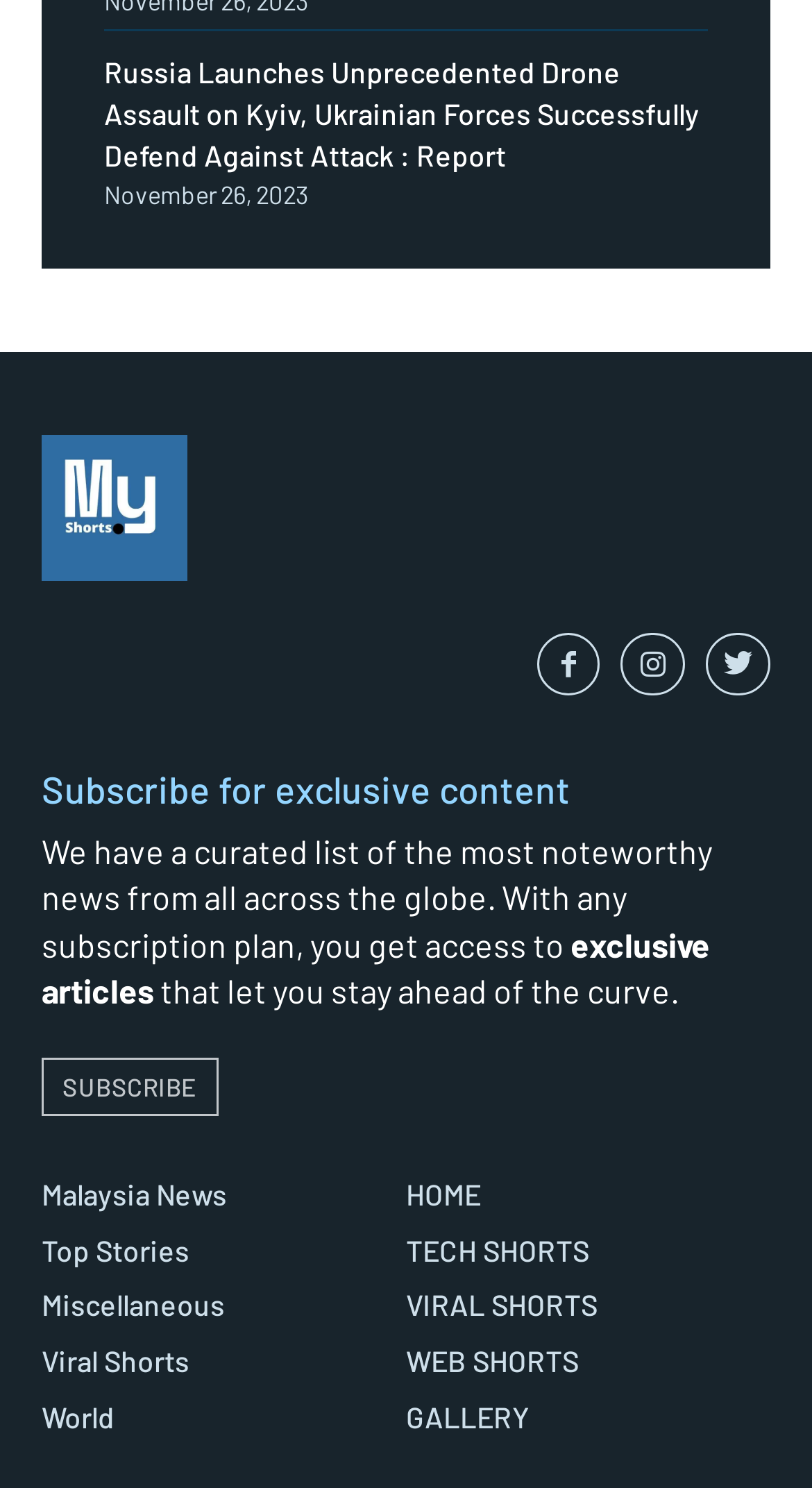What is the purpose of the 'SUBSCRIBE' button?
Provide a well-explained and detailed answer to the question.

I found the purpose of the 'SUBSCRIBE' button by reading the text above and below it. The text above the button says 'We have a curated list of the most noteworthy news from all across the globe. With any subscription plan, you get access to', and the text below the button says 'exclusive articles that let you stay ahead of the curve.' This suggests that the 'SUBSCRIBE' button is used to access exclusive content.